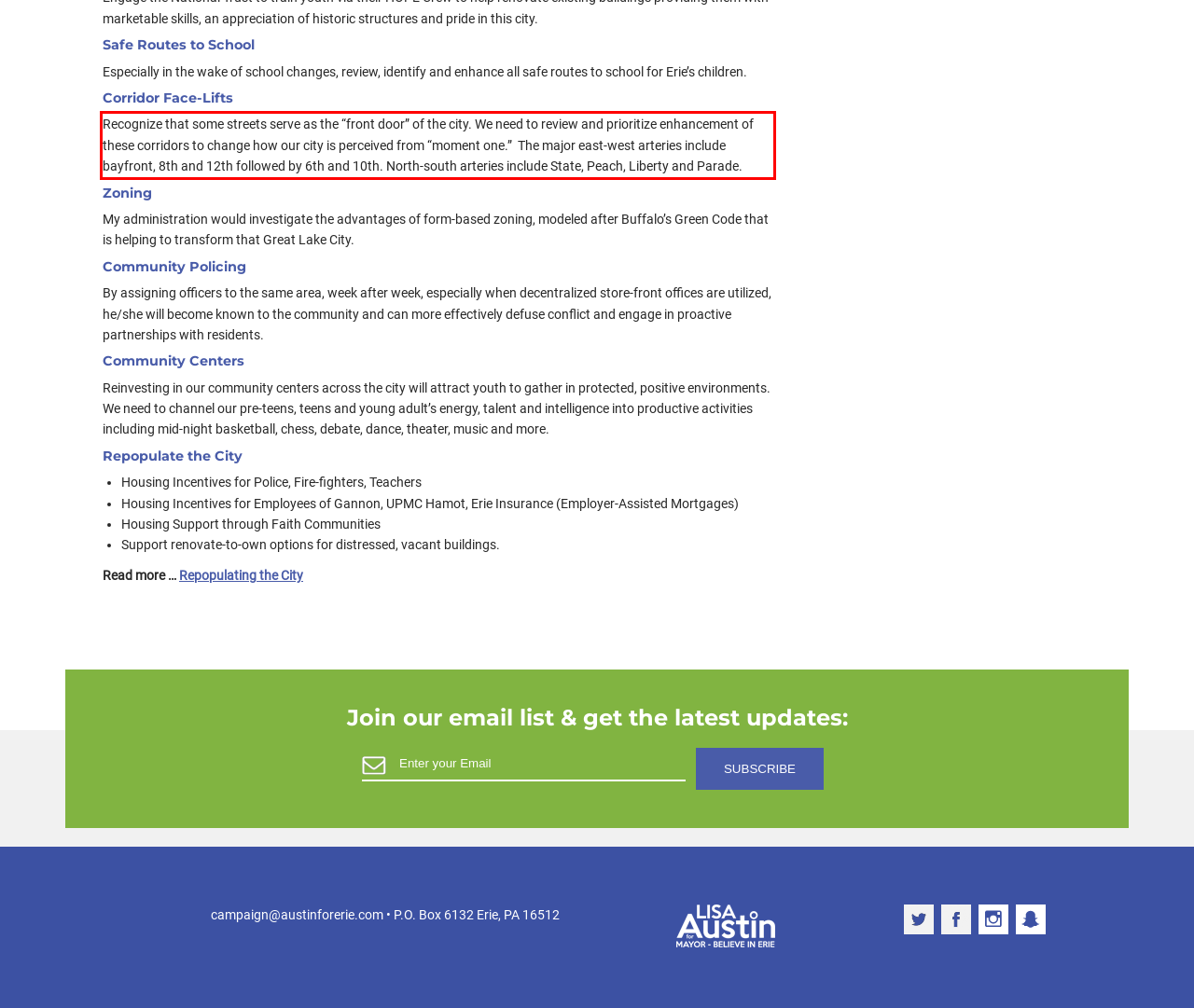Observe the screenshot of the webpage, locate the red bounding box, and extract the text content within it.

Recognize that some streets serve as the “front door” of the city. We need to review and prioritize enhancement of these corridors to change how our city is perceived from “moment one.” The major east-west arteries include bayfront, 8th and 12th followed by 6th and 10th. North-south arteries include State, Peach, Liberty and Parade.